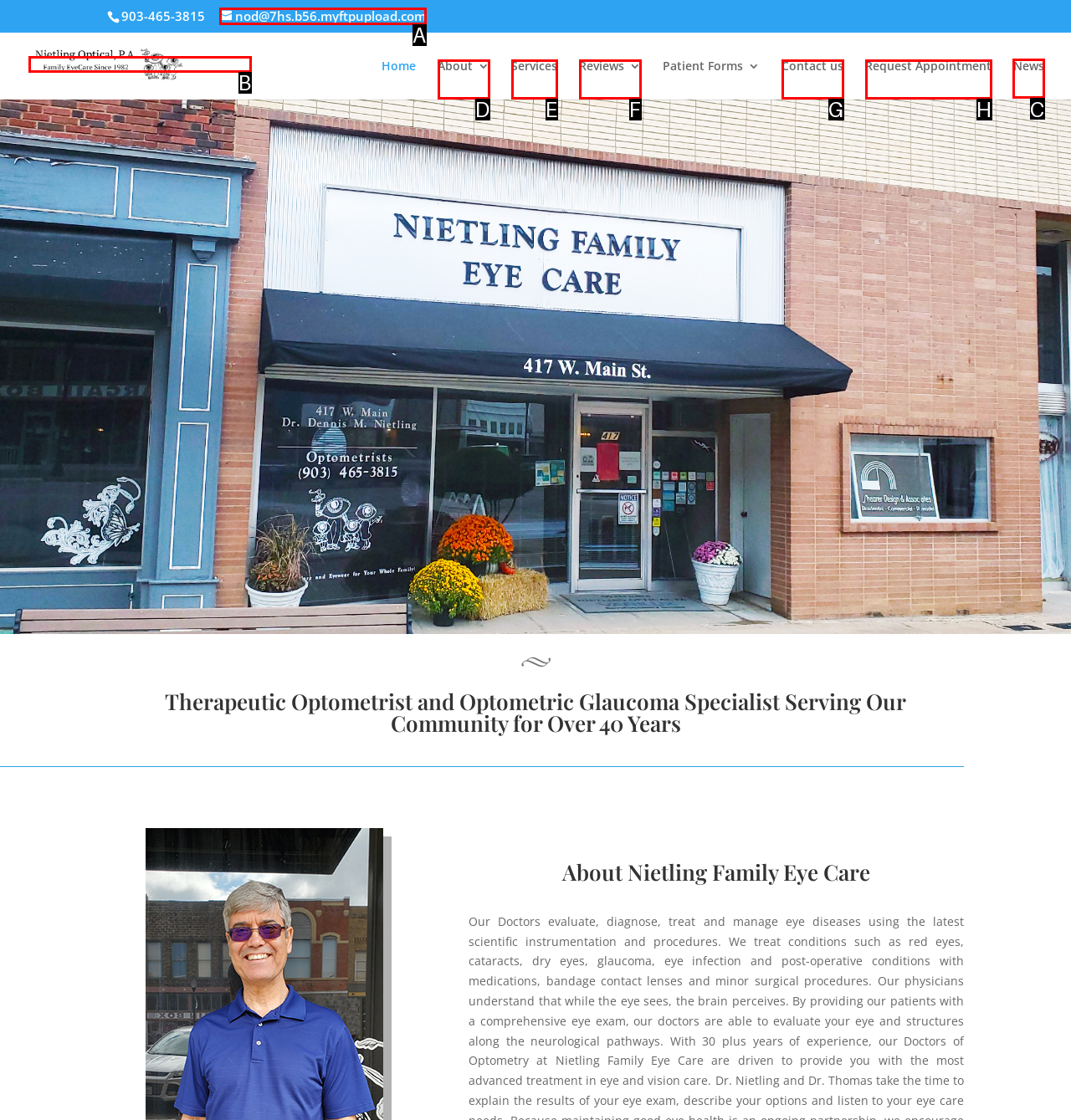Which HTML element should be clicked to complete the following task: Read the news?
Answer with the letter corresponding to the correct choice.

C